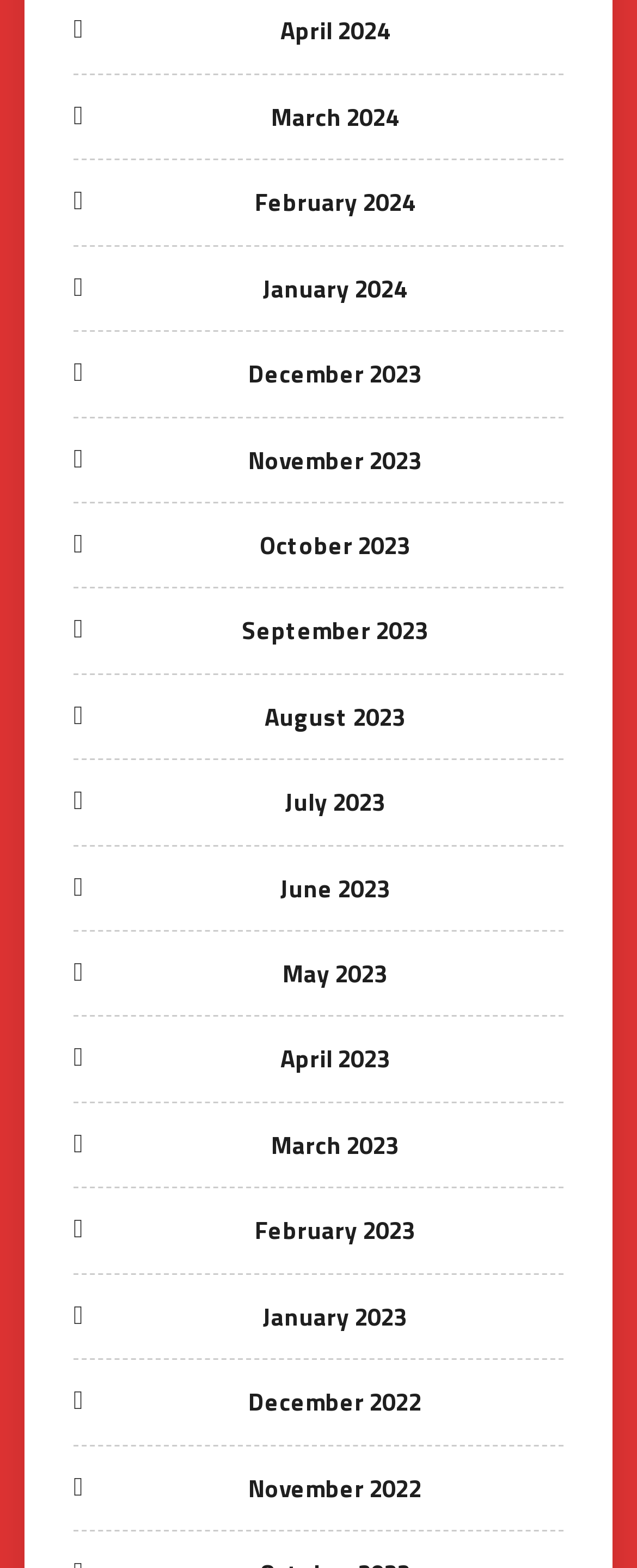Respond concisely with one word or phrase to the following query:
How many links are there in the top half of the webpage?

12